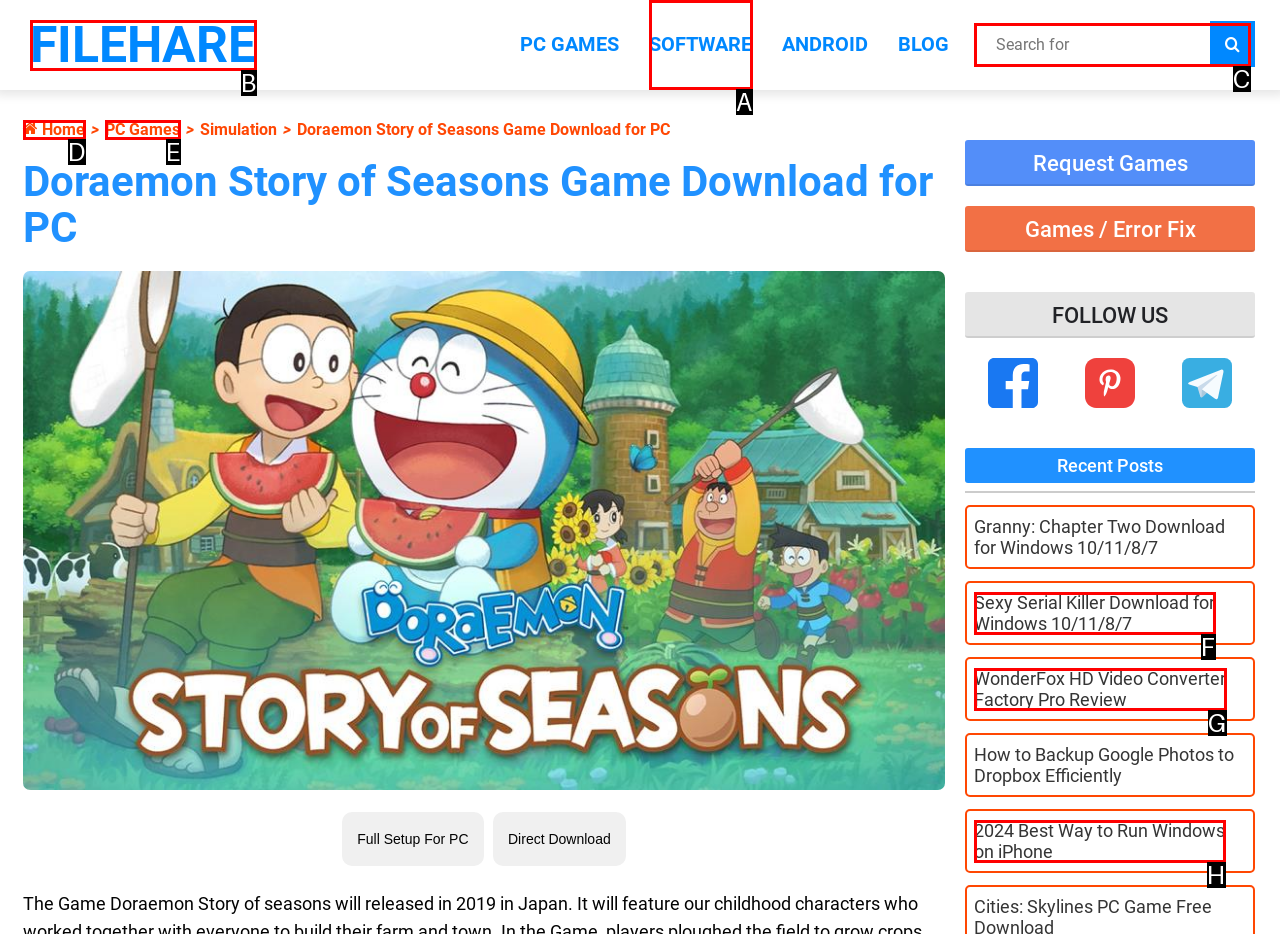Determine the HTML element that best matches this description: PC Games from the given choices. Respond with the corresponding letter.

E